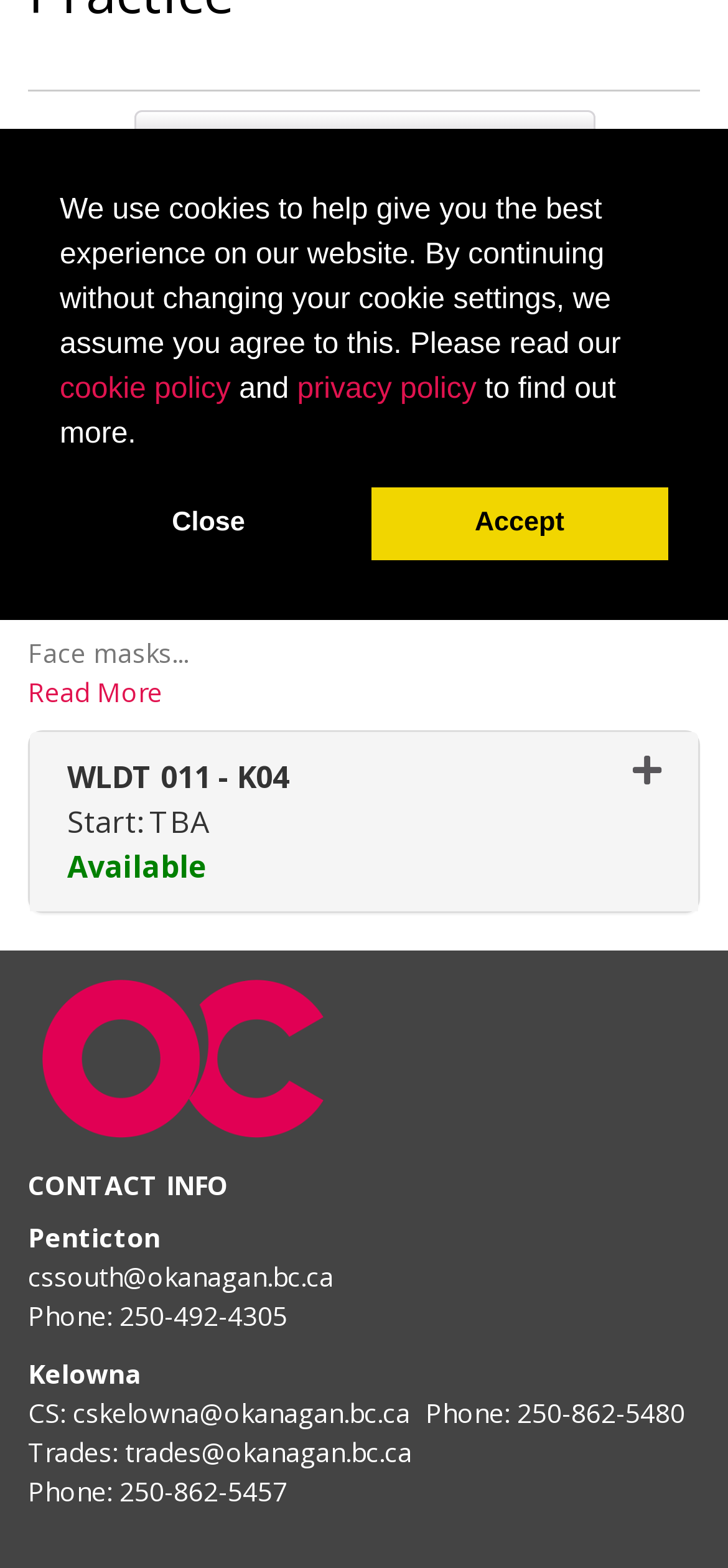Predict the bounding box of the UI element that fits this description: "Read More".

[0.038, 0.43, 0.223, 0.453]